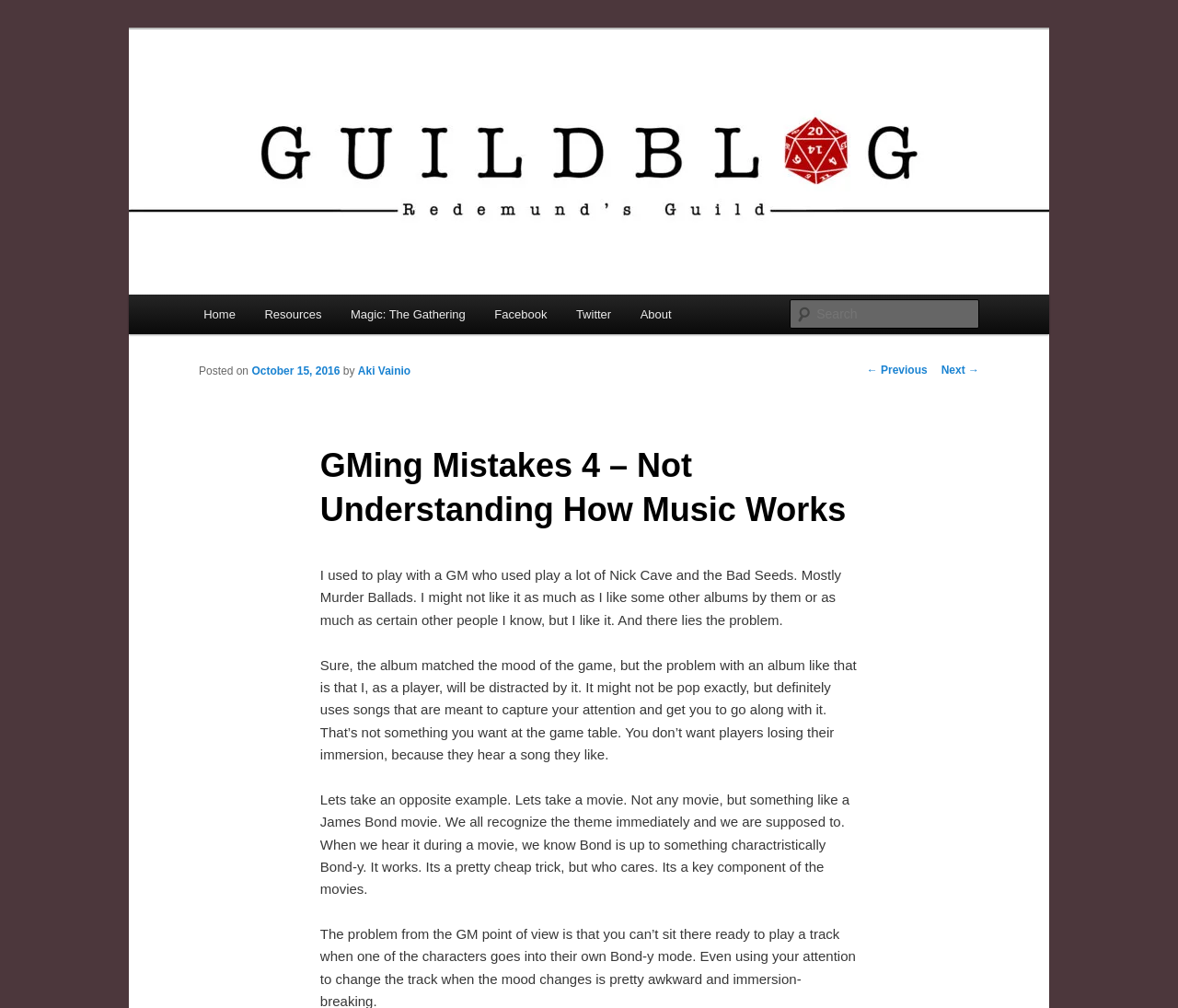Summarize the webpage comprehensively, mentioning all visible components.

The webpage is a blog post titled "GMing Mistakes 4 – Not Understanding How Music Works" on the "Guild Blog" website. At the top left, there is a link to skip to the primary content. Next to it, there is a heading with the website's title, "Guild Blog", accompanied by a link and an image. 

On the top right, there is a search bar with a label "Search" and a textbox to input search queries. Below the search bar, there is a main menu with links to "Home", "Resources", "Magic: The Gathering", "Facebook", "Twitter", and "About".

The main content of the blog post is divided into several sections. At the top, there is a heading with the post title, followed by the post date and author information. The post content is a series of paragraphs discussing the use of music in game sessions, specifically the problem of using attention-grabbing music like Nick Cave and the Bad Seeds' album "Murder Ballads". The author argues that such music can distract players and break their immersion in the game. 

The post also uses an analogy with James Bond movies to illustrate how music can be effectively used to enhance the atmosphere without being distracting. At the bottom of the post, there are links to navigate to the previous or next post.